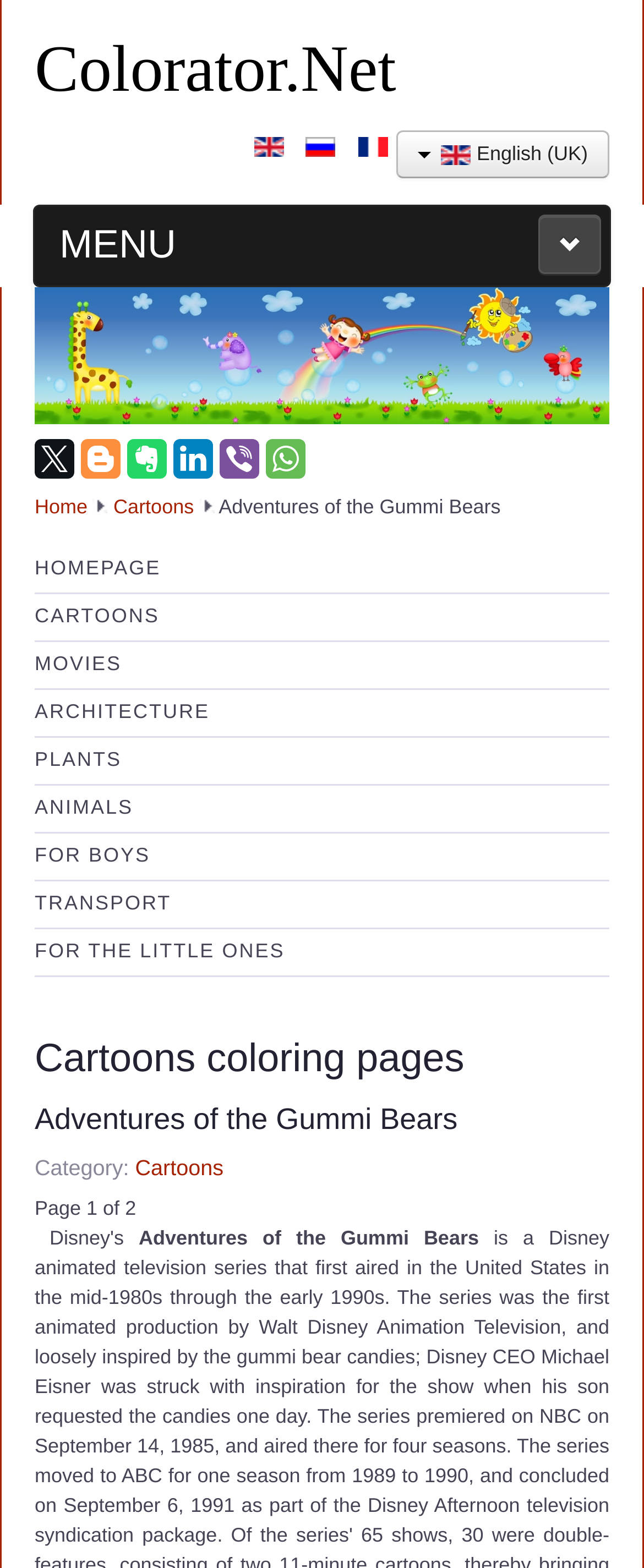Find the bounding box coordinates for the HTML element specified by: "parent_node: MENU".

[0.836, 0.137, 0.933, 0.175]